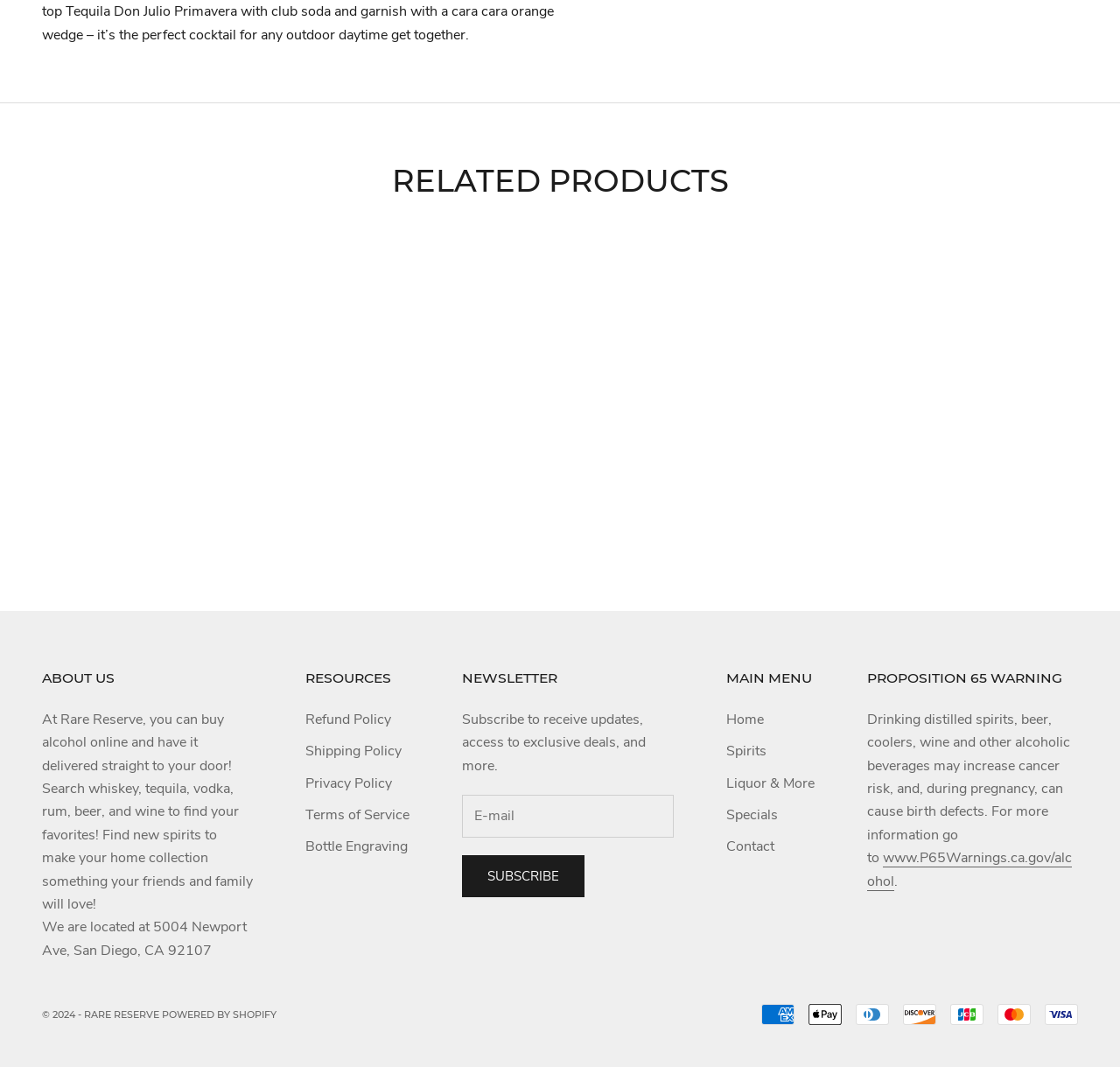Please determine the bounding box coordinates for the element that should be clicked to follow these instructions: "Add Ardbeg 25 Year Single Malt Scotch Whisky to cart".

[0.161, 0.363, 0.186, 0.39]